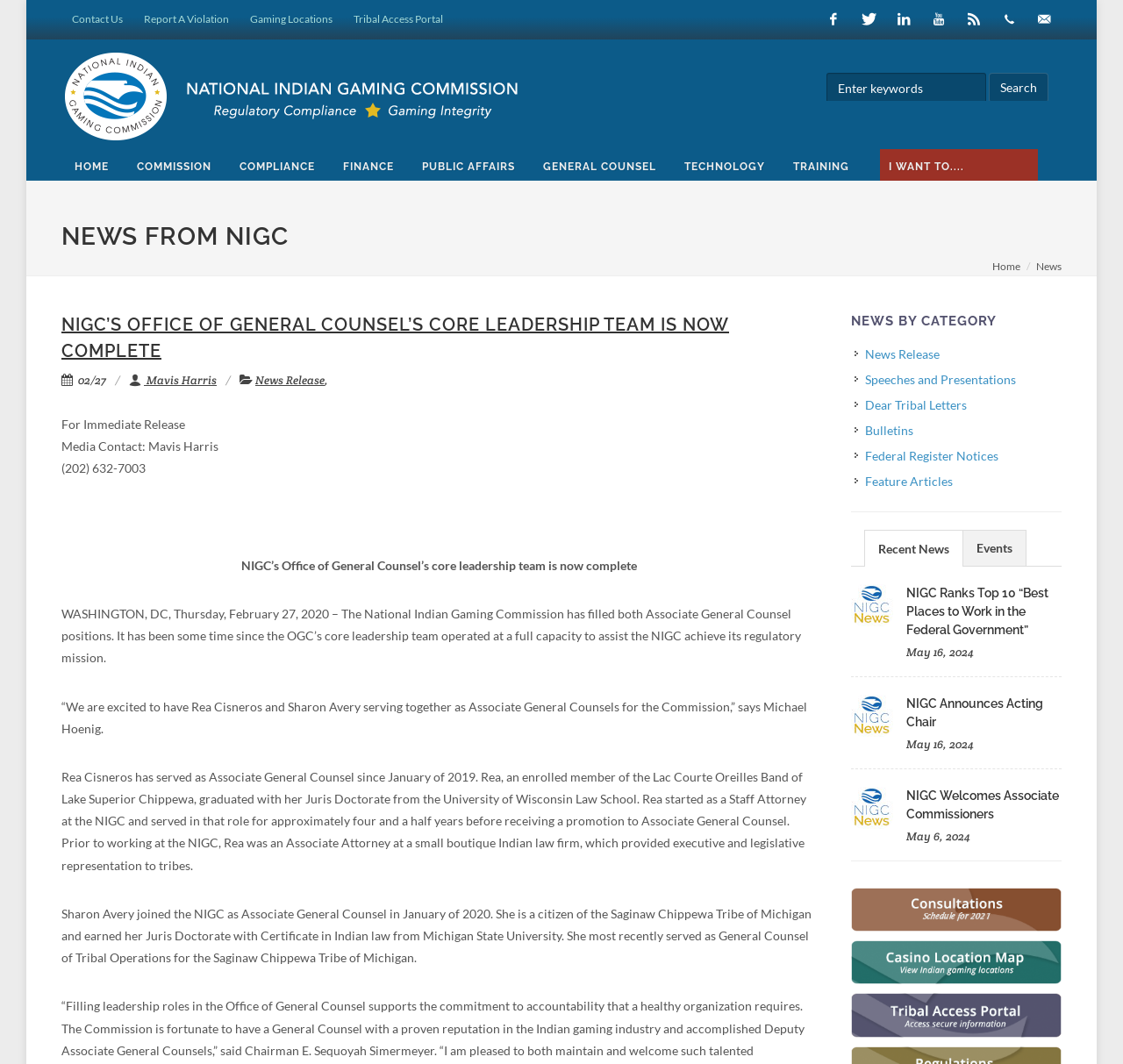Kindly determine the bounding box coordinates for the area that needs to be clicked to execute this instruction: "Contact Us".

[0.055, 0.0, 0.119, 0.036]